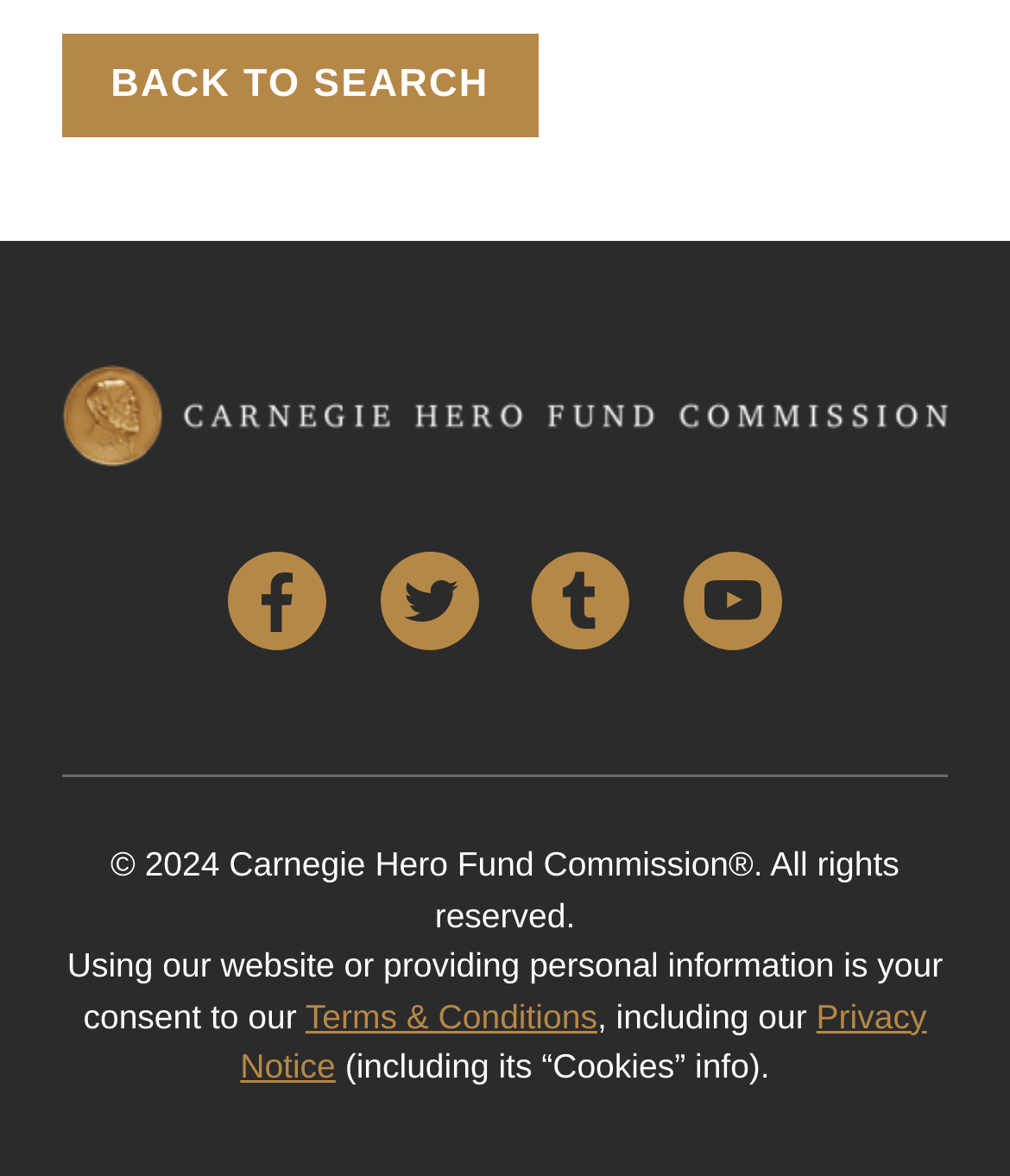How many social media links are available?
Answer the question in a detailed and comprehensive manner.

I counted the number of social media links available on the webpage, which are Facebook, Twitter, Tumblr, and YouTube, and found that there are 4 links.